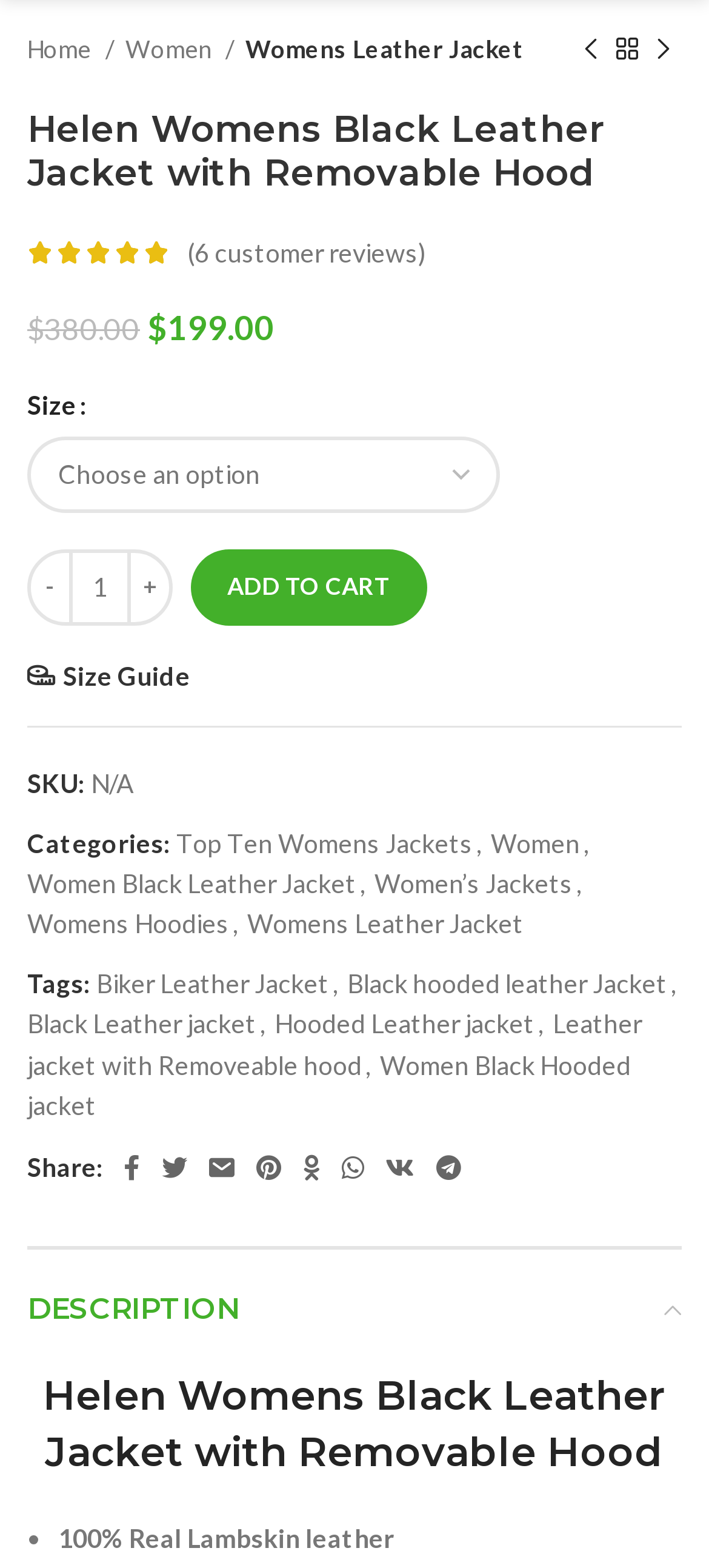What is the current price of the product?
Based on the screenshot, give a detailed explanation to answer the question.

The current price of the product can be found in the section that displays the original and current prices. The original price was $380.00, but it has been discounted to $199.00.